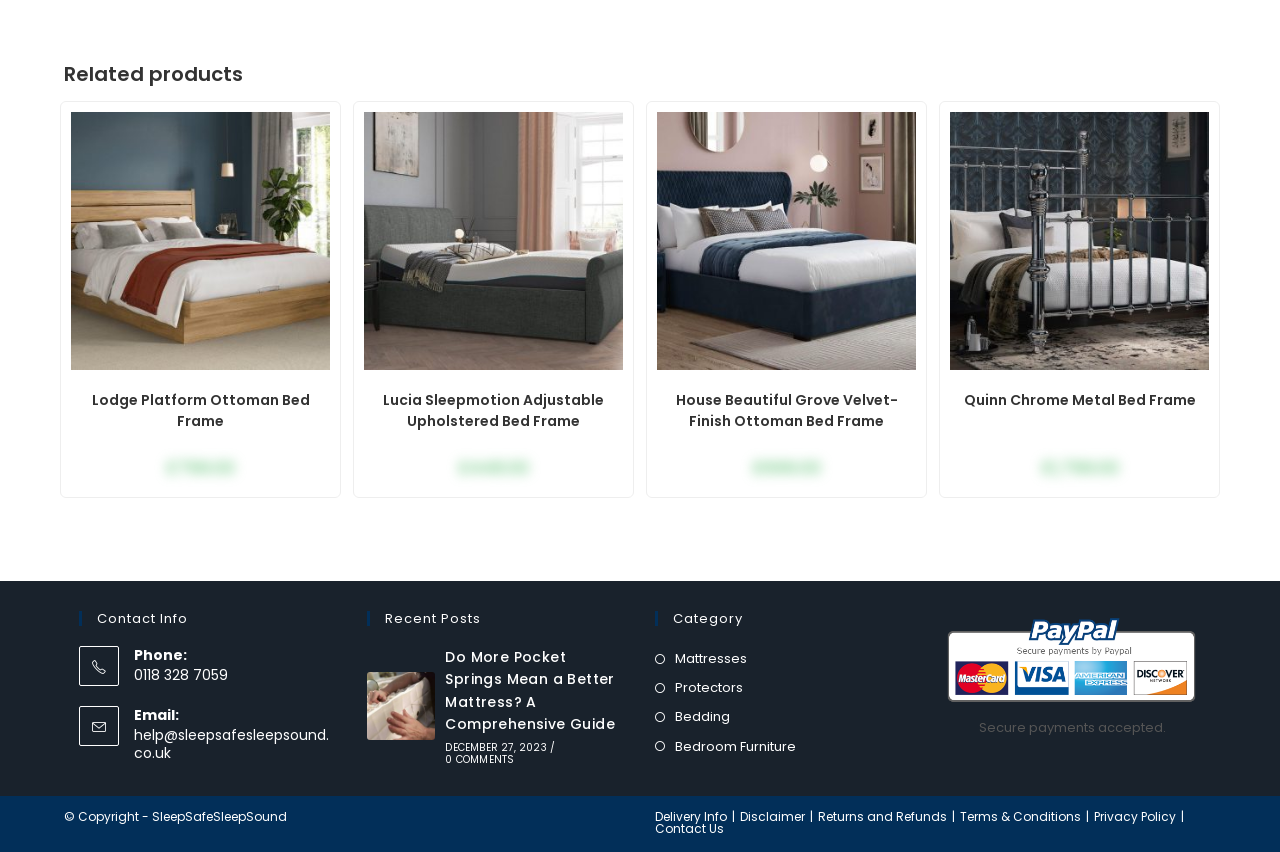Utilize the information from the image to answer the question in detail:
What is the copyright information?

I found the answer by looking at the bottom of the page, where I saw a 'contentinfo' section with the copyright information '© Copyright - SleepSafeSleepSound'.